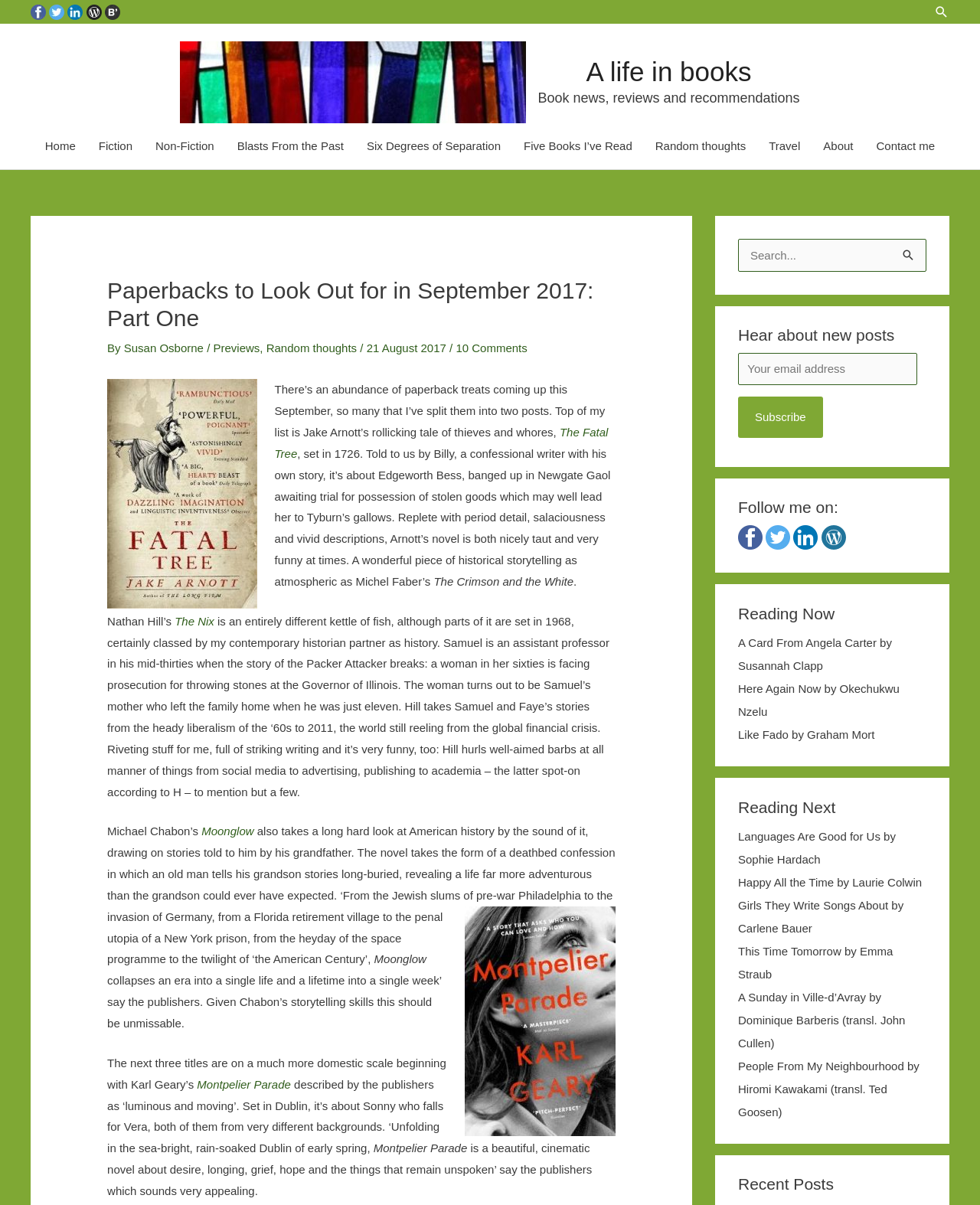Provide an in-depth caption for the webpage.

This webpage is a blog focused on book reviews, news, and recommendations. At the top, there are social media links to Facebook, Twitter, LinkedIn, and Wordpress.com, accompanied by their respective icons. Below these links, there is a search icon and a search bar where users can input keywords to search for specific content on the site.

The main content of the page is divided into sections. The first section is a header with the title "Paperbacks to Look Out for in September 2017: Part One" and a subheading "By Susan Osborne" with links to the author's name and categories like "Previews" and "Random thoughts". 

Below the header, there is a section of text that introduces the content of the page, which is a list of paperback books recommended by the author. The text is followed by a series of book reviews, each with a brief summary and a link to the book title. The books reviewed include "The Fatal Tree" by Jake Arnott, "The Nix" by Nathan Hill, "Moonglow" by Michael Chabon, and "Montpelier Parade" by Karl Geary.

On the right-hand side of the page, there are three complementary sections. The first section allows users to subscribe to the blog via email. The second section provides links to follow the author on social media platforms like Facebook, Twitter, LinkedIn, and Wordpress.com. The third section displays the author's current reading list, which includes "A Card From Angela Carter" by Susannah Clapp and "Here Again Now" by Okechukwu Nzelu.

Throughout the page, there are no images of the book covers, but there is a cover image for "Moonglow" by Michael Chabon. The overall layout of the page is clean and easy to navigate, with clear headings and concise text.